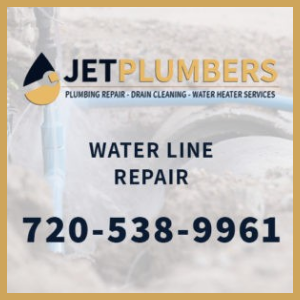What is the shape of the icon in the logo?
Craft a detailed and extensive response to the question.

The logo includes a water drop icon, which reinforces the plumbing theme and conveys professionalism in plumbing repair, drain cleaning, and water heater services, effectively representing the company's brand identity.